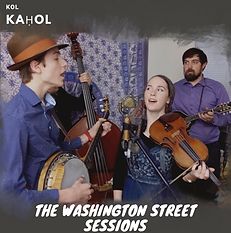How many musicians are engaged in the performance?
Based on the image, please offer an in-depth response to the question.

The image description mentions two musicians in the foreground, one playing a banjo and the other singing while holding a violin, and a third musician in the background playing a double bass, which indicates that there are three musicians engaged in the performance.